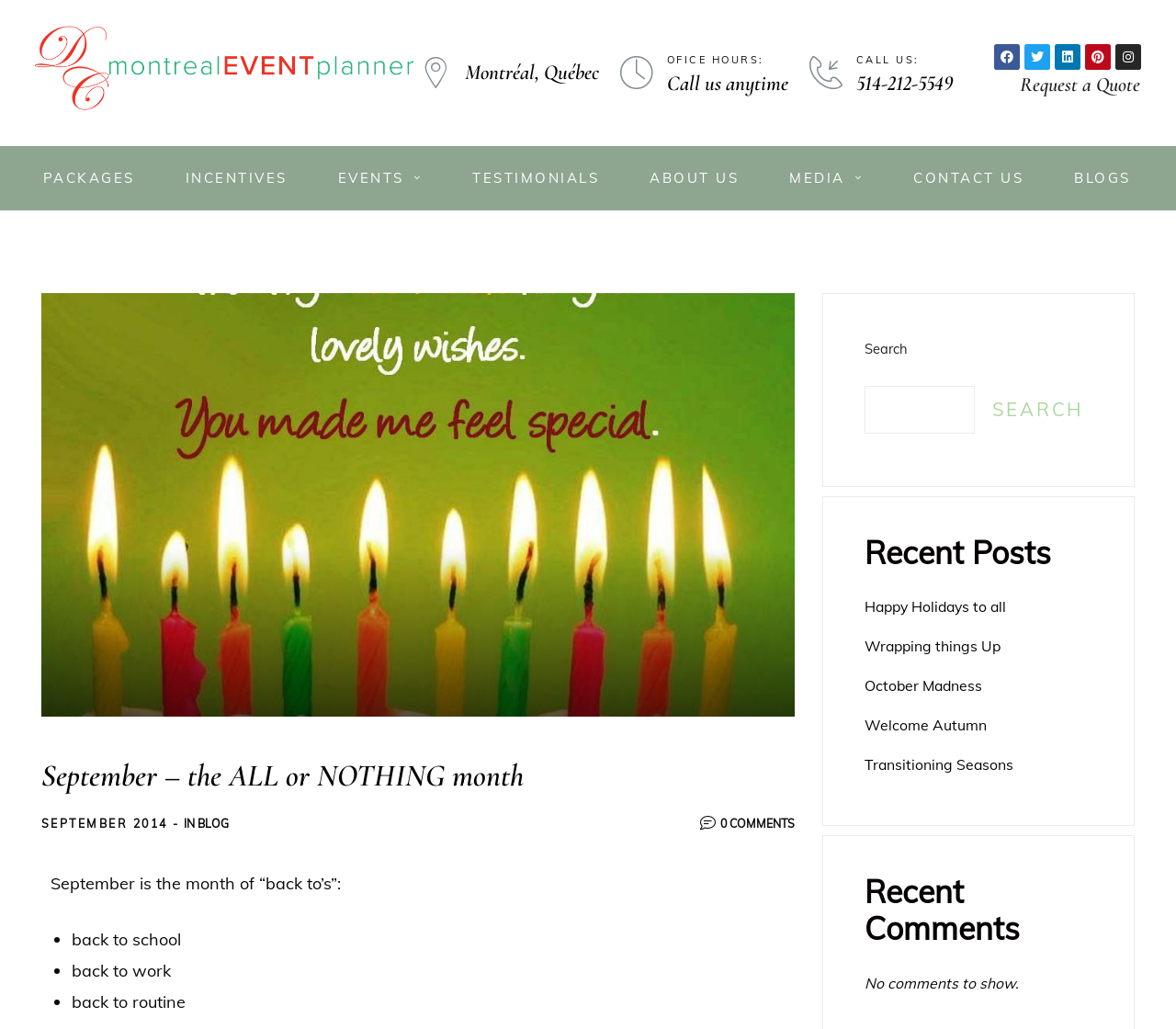Present a detailed account of what is displayed on the webpage.

This webpage is about a Montreal event planner, specifically the Wedding MBA Congress Archives. At the top, there is a heading with the location "Montréal, Québec". Below this, there are office hours and contact information, including a phone number and social media links. 

On the left side, there is a navigation menu with links to different sections, such as "PACKAGES", "INCENTIVES", "EVENTS", "TESTIMONIALS", "ABOUT US", "MEDIA", "CONTACT US", and "BLOGS". 

In the main content area, there is a blog post titled "September – the ALL or NOTHING month". The post discusses the idea of getting back to routine in September, with a list of examples including "back to school", "back to work", and "back to routine". 

Below the blog post, there is a search bar with a button to submit a search query. Next to the search bar, there is a section titled "Recent Posts" with links to several blog posts, including "Happy Holidays to all", "Wrapping things Up", "October Madness", "Welcome Autumn", and "Transitioning Seasons". 

Finally, there is a section titled "Recent Comments" with a message indicating that there are no comments to show.